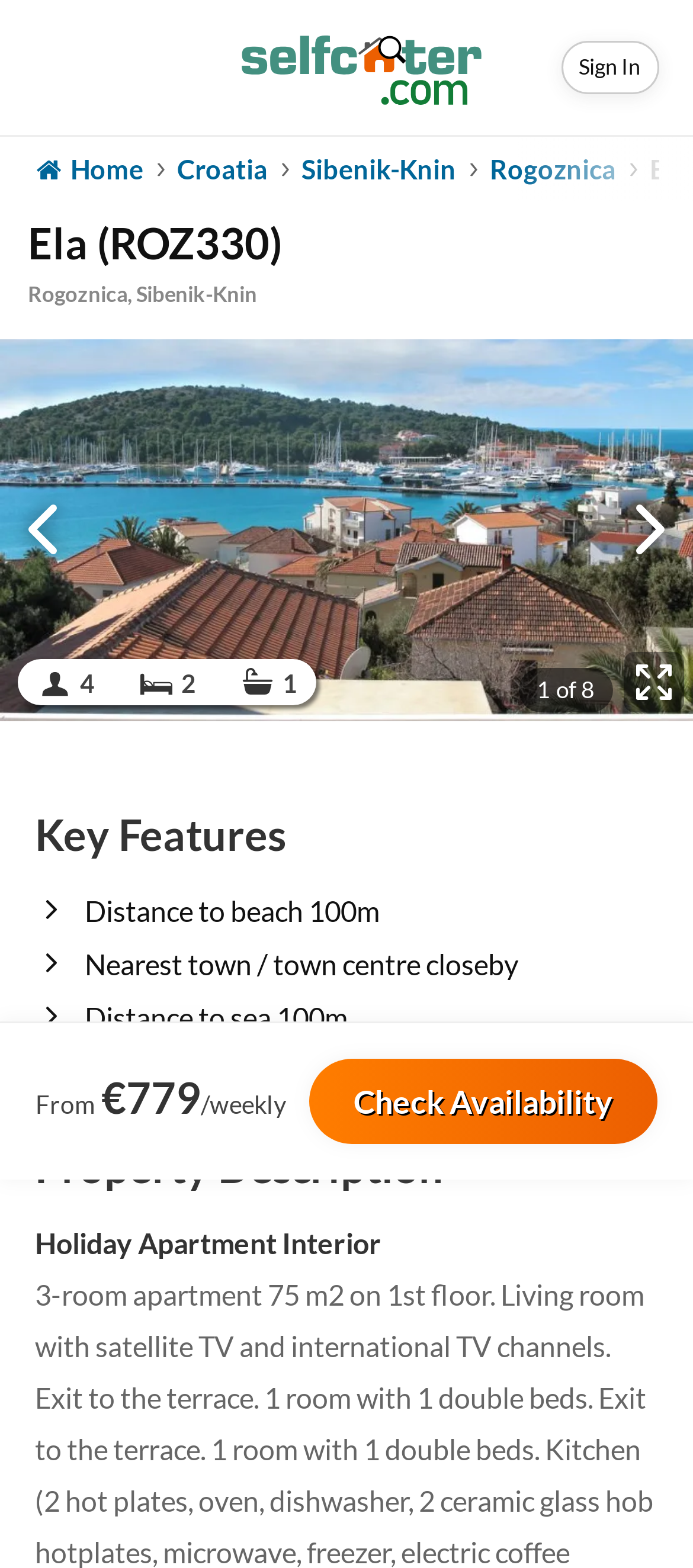Bounding box coordinates should be provided in the format (top-left x, top-left y, bottom-right x, bottom-right y) with all values between 0 and 1. Identify the bounding box for this UI element: Self Catering Holiday Cottages

[0.349, 0.02, 0.651, 0.069]